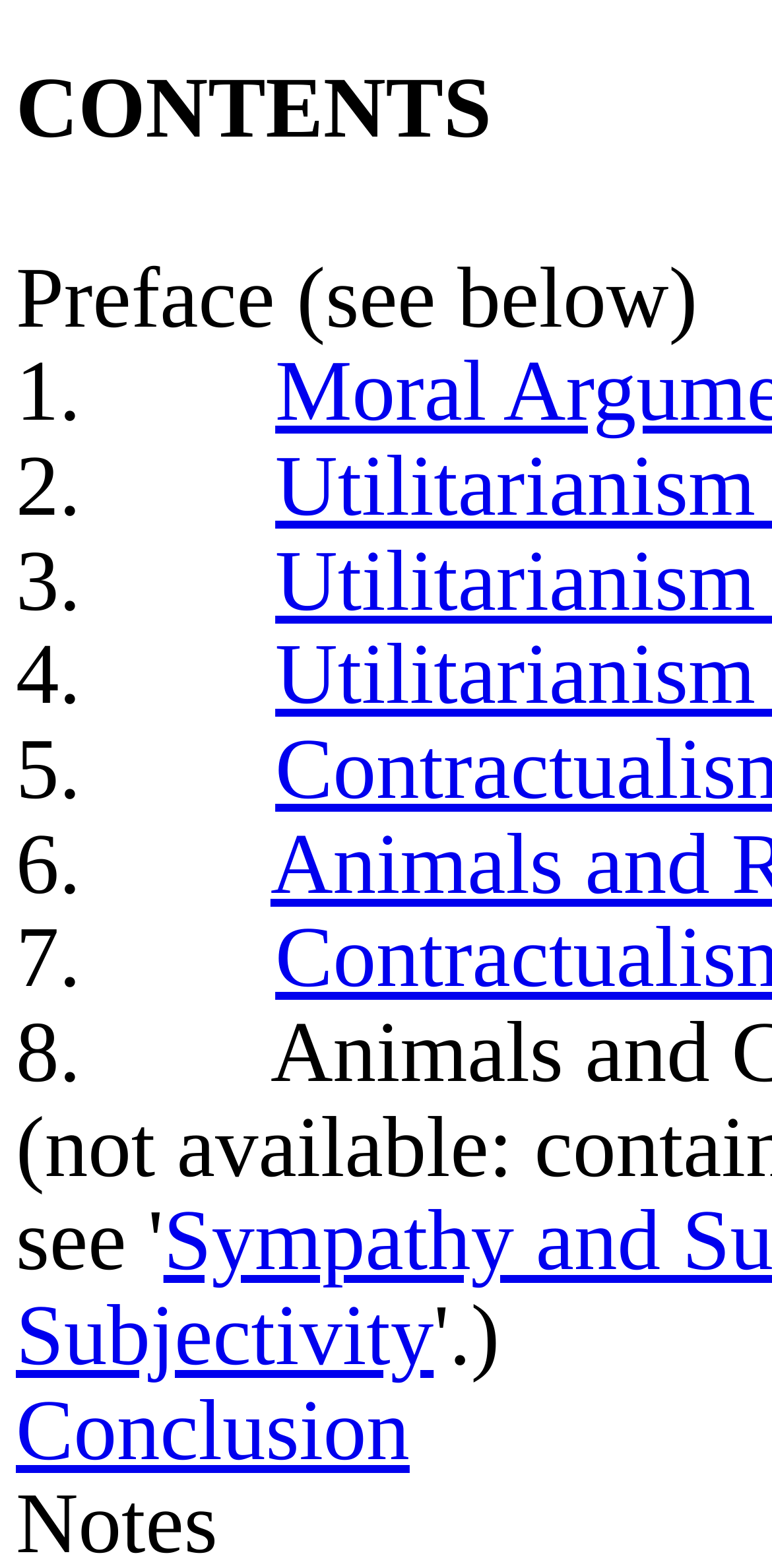Provide a short answer using a single word or phrase for the following question: 
Is there a link at the bottom of the page?

Yes